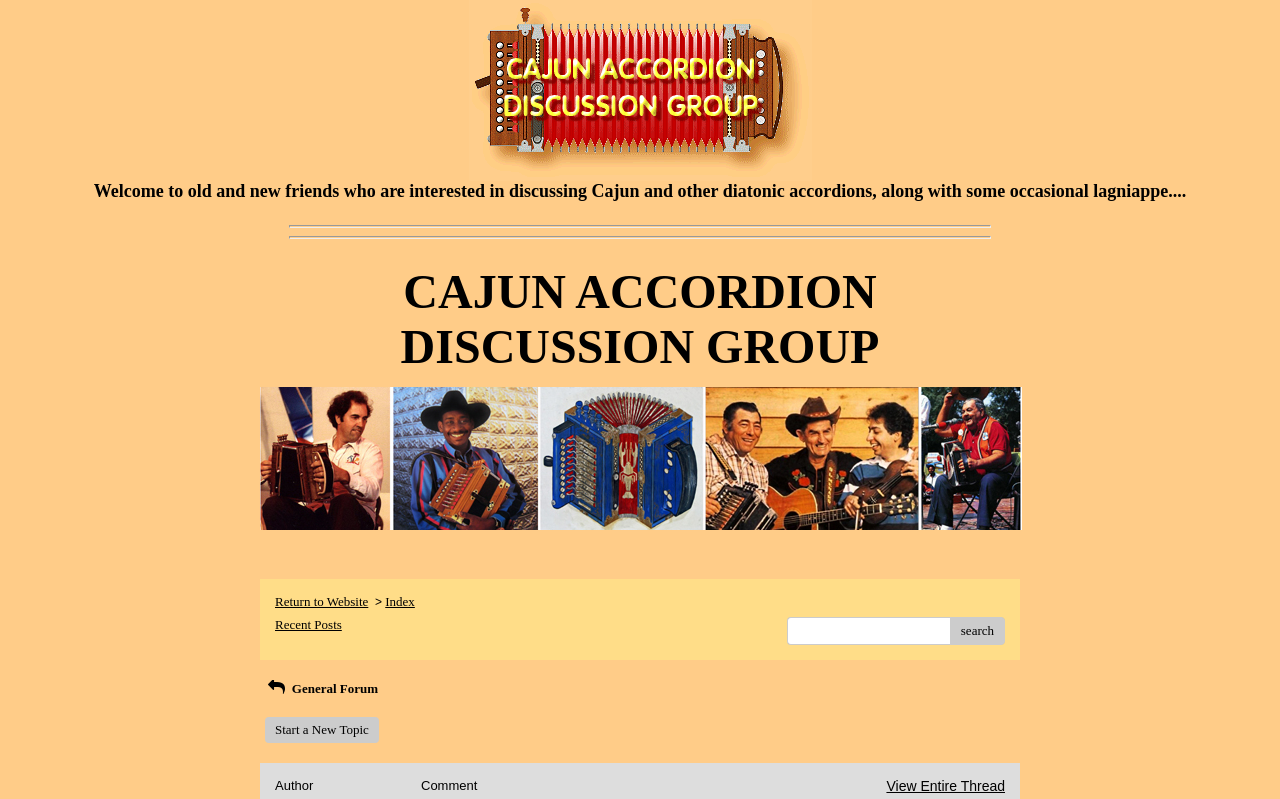Respond with a single word or short phrase to the following question: 
What is the main topic of this website?

Cajun accordion